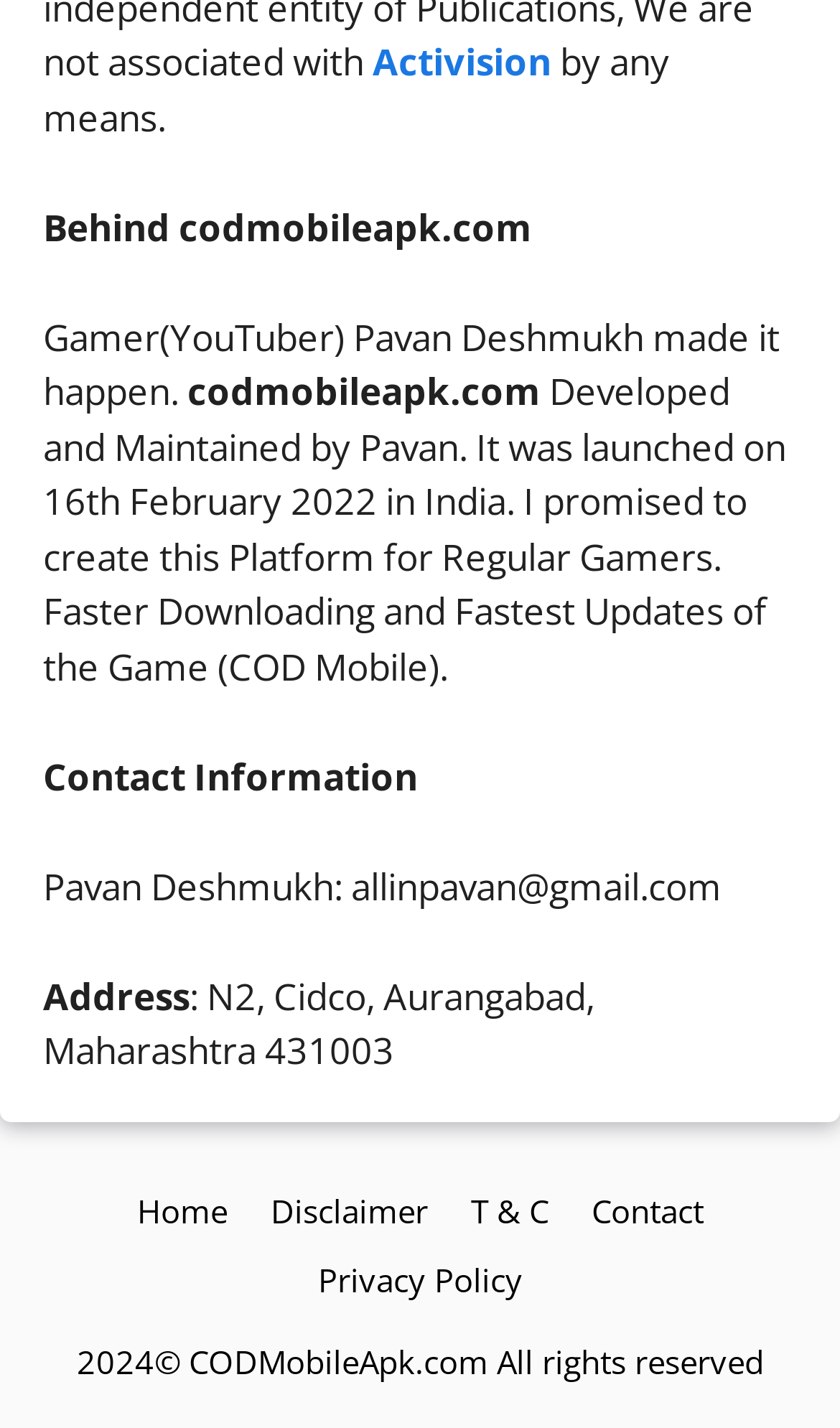Identify and provide the bounding box coordinates of the UI element described: "Privacy Policy". The coordinates should be formatted as [left, top, right, bottom], with each number being a float between 0 and 1.

[0.378, 0.881, 0.622, 0.911]